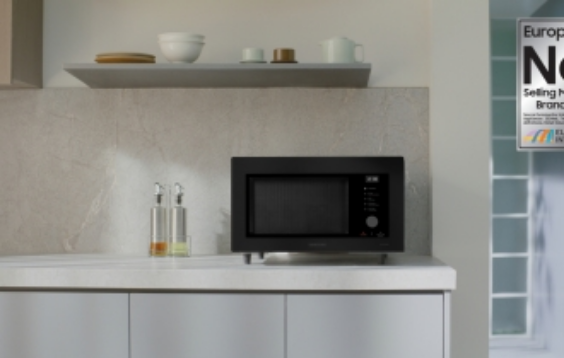Provide a thorough description of the image, including all visible elements.

This image showcases a sleek black microwave prominently positioned on a modern kitchen countertop. The backdrop features a light-colored stone wall that complements the contemporary design. Above the microwave, a minimalist shelf holds a few kitchen items, including simple dishware, adding to the clean aesthetic. To the side, a notice can be seen on the wall labeled "European No. 1 Selling Brand," which indicates the microwave's notable success in the market. The overall arrangement reflects a stylish, functional kitchen space that balances modernity and practicality.